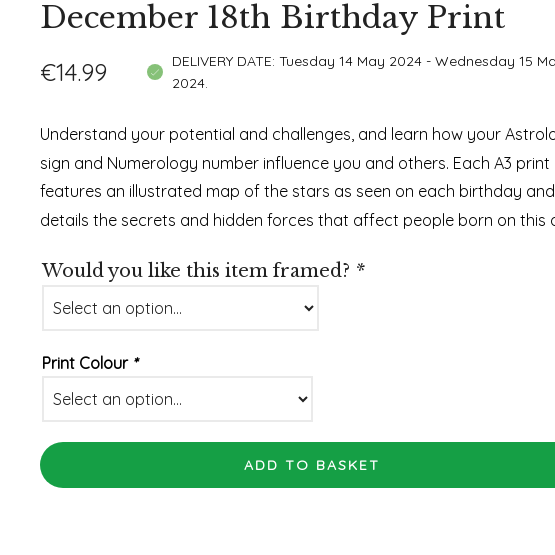Explain the content of the image in detail.

**Caption:** 

Discover the unique charm of the **December 18th Birthday Print**, available for €14.99. This enchanting A3 print showcases an illustrated map of the stars tailored specifically for individuals born on this date, illuminating their astrological sign and revealing the significant influences of their numerology number. 

Scheduled for delivery between **May 14 and May 15, 2024**, this thoughtful gift enables you to understand personal strengths and challenges associated with this birthday. The print is designed to not only be a decorative piece but also a meaningful representation of the traits and secrets affecting those born on December 18th. 

Optionally, you can choose to have this item framed. Additionally, consider selecting from available print colors to best suit your taste. Complete your purchase by clicking the **"ADD TO BASKET"** button.